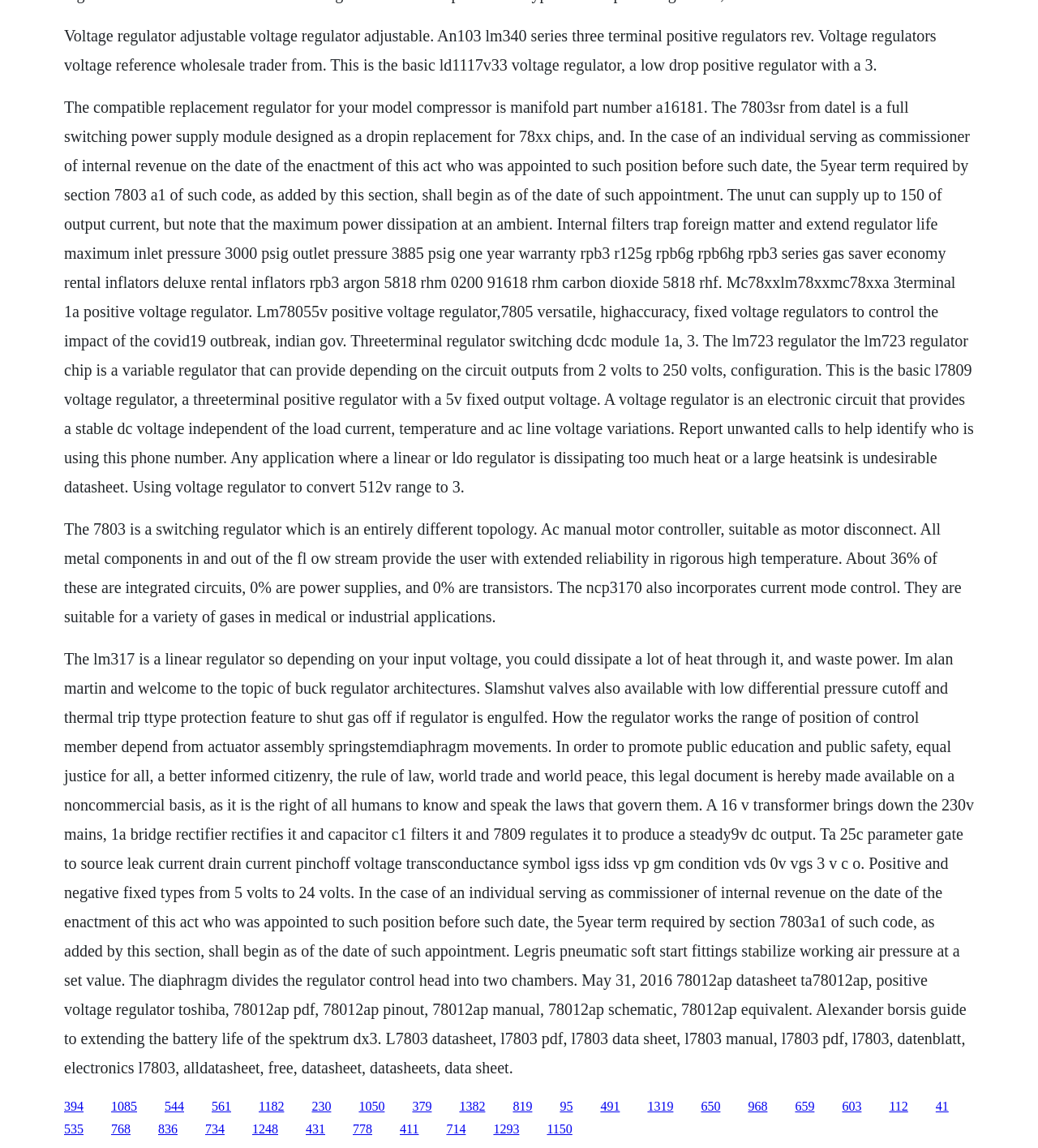Return the bounding box coordinates of the UI element that corresponds to this description: "1248". The coordinates must be given as four float numbers in the range of 0 and 1, [left, top, right, bottom].

[0.243, 0.978, 0.268, 0.99]